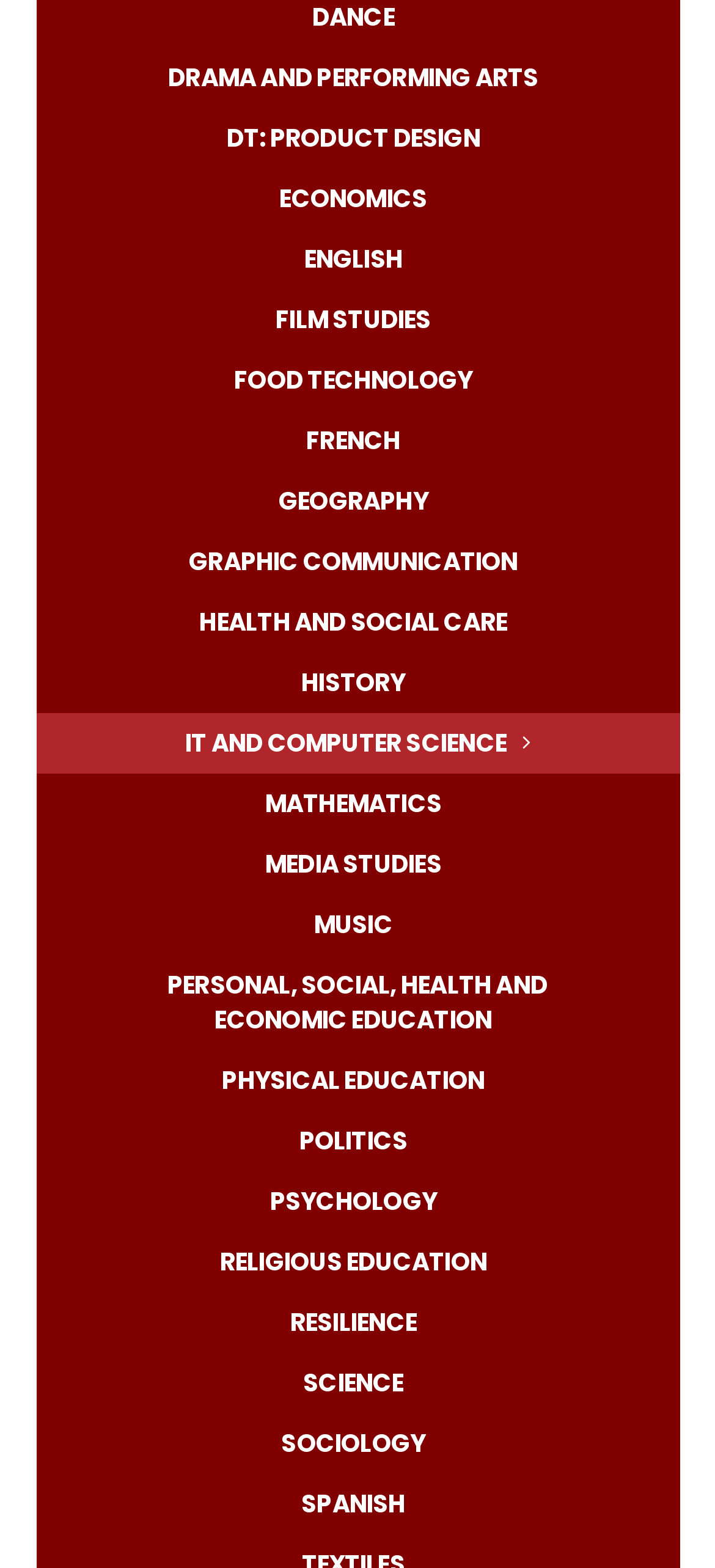Respond to the question below with a single word or phrase:
Is FRENCH above or below GEOGRAPHY?

above